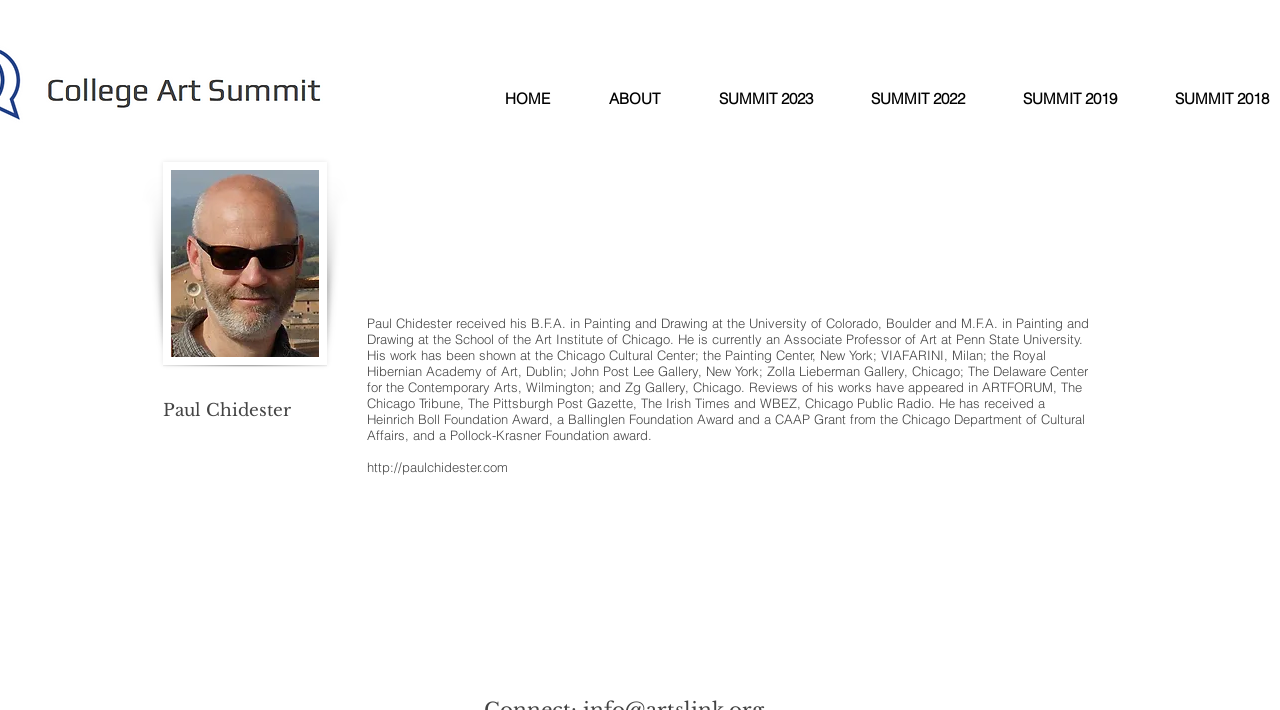From the element description: "SUMMIT 2022", extract the bounding box coordinates of the UI element. The coordinates should be expressed as four float numbers between 0 and 1, in the order [left, top, right, bottom].

[0.658, 0.12, 0.777, 0.158]